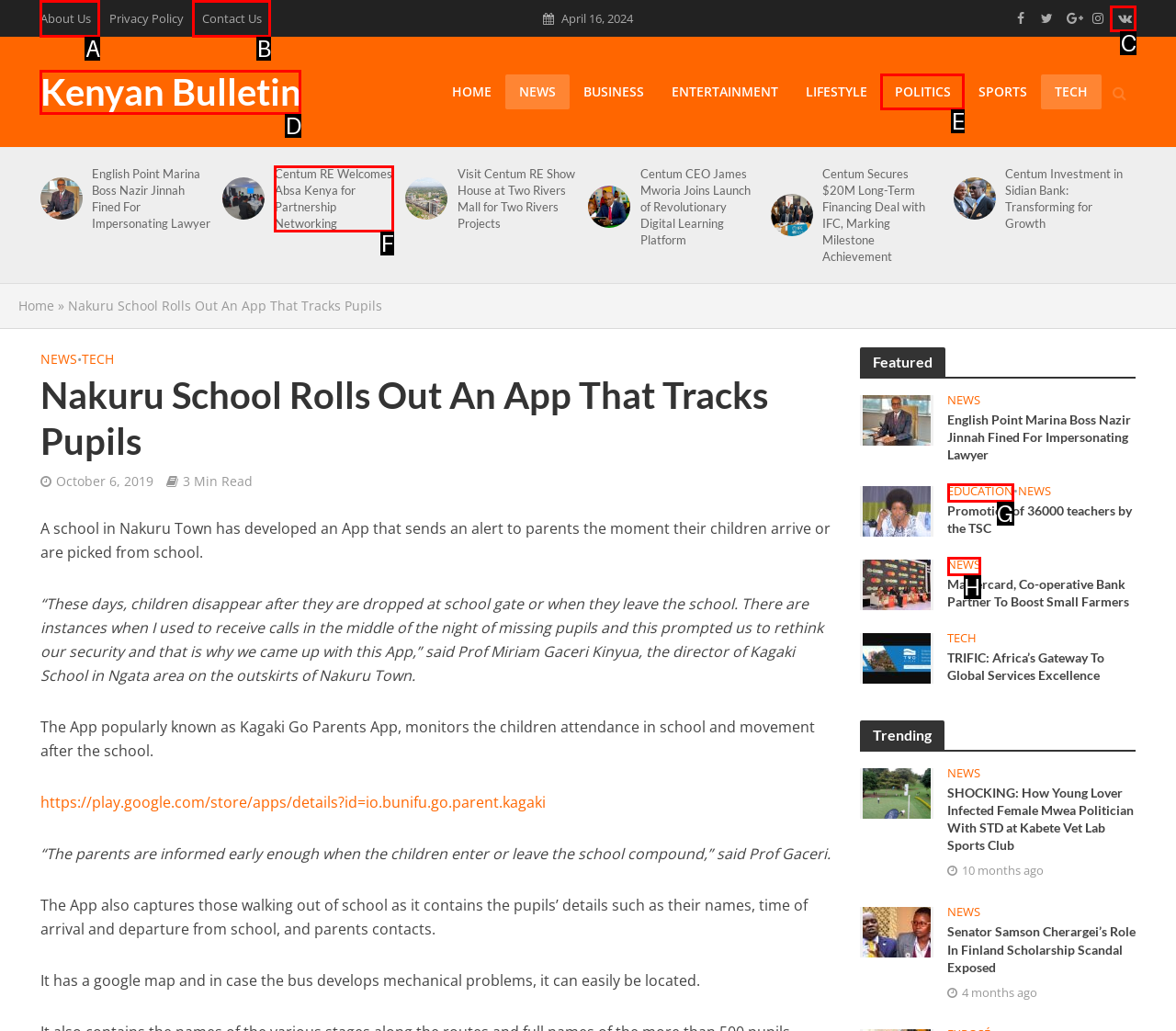Choose the option that matches the following description: customer.service@bielmar.com
Answer with the letter of the correct option.

None